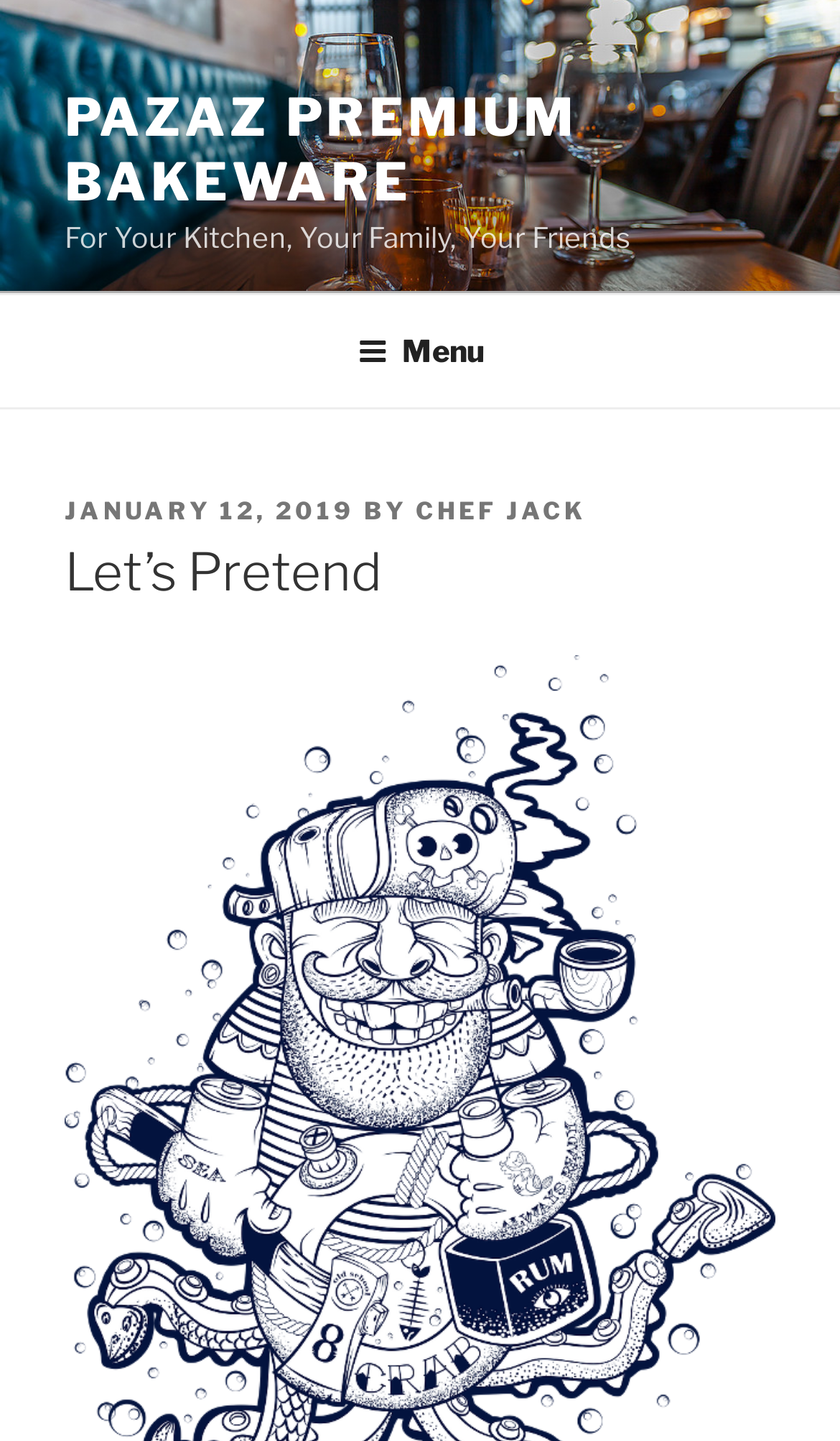Please give a succinct answer to the question in one word or phrase:
What is the purpose of the 'Skip to content' link?

To bypass navigation and go directly to content